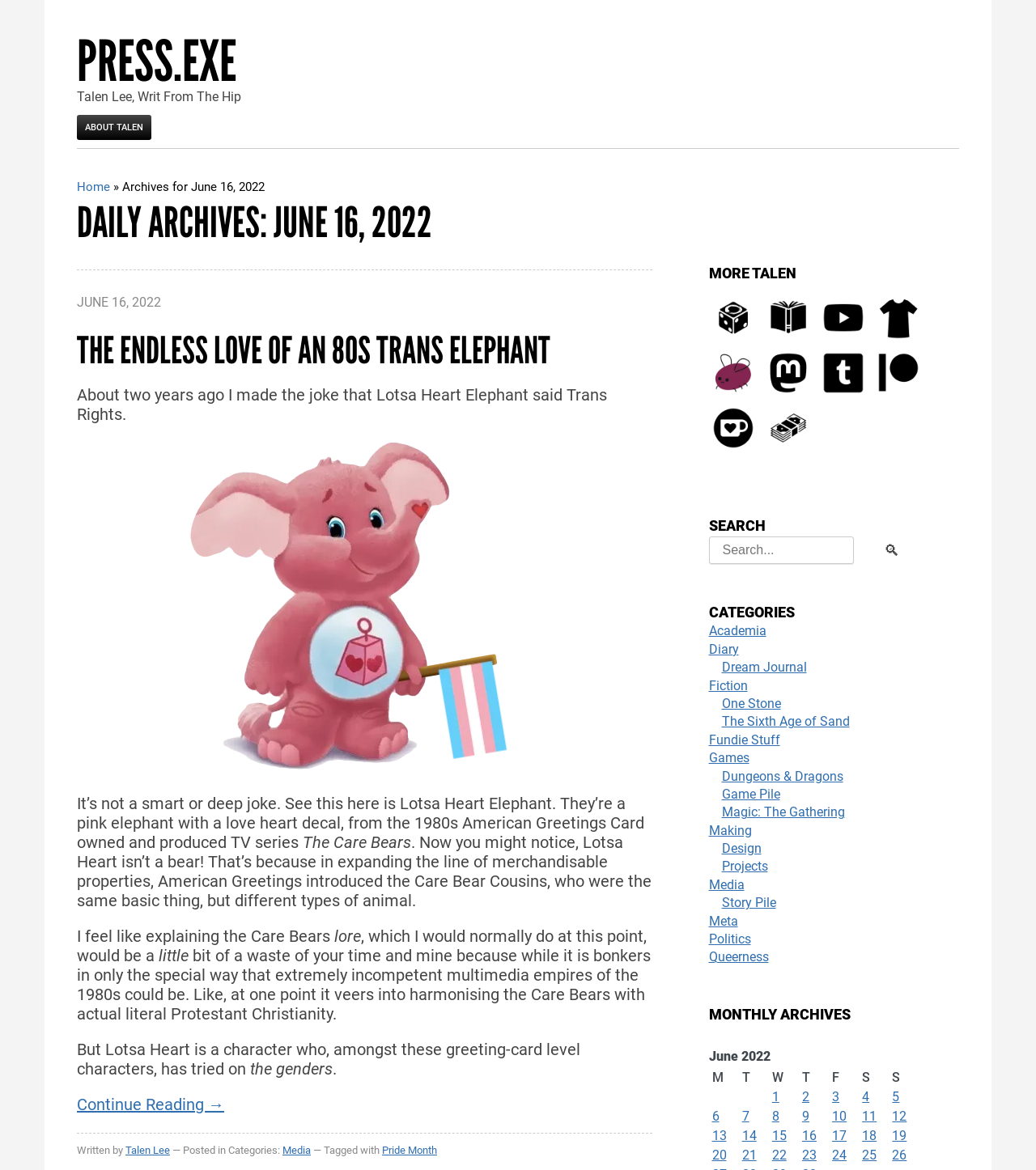What is the name of the character mentioned in the article?
Answer the question with a single word or phrase by looking at the picture.

Lotsa Heart Elephant